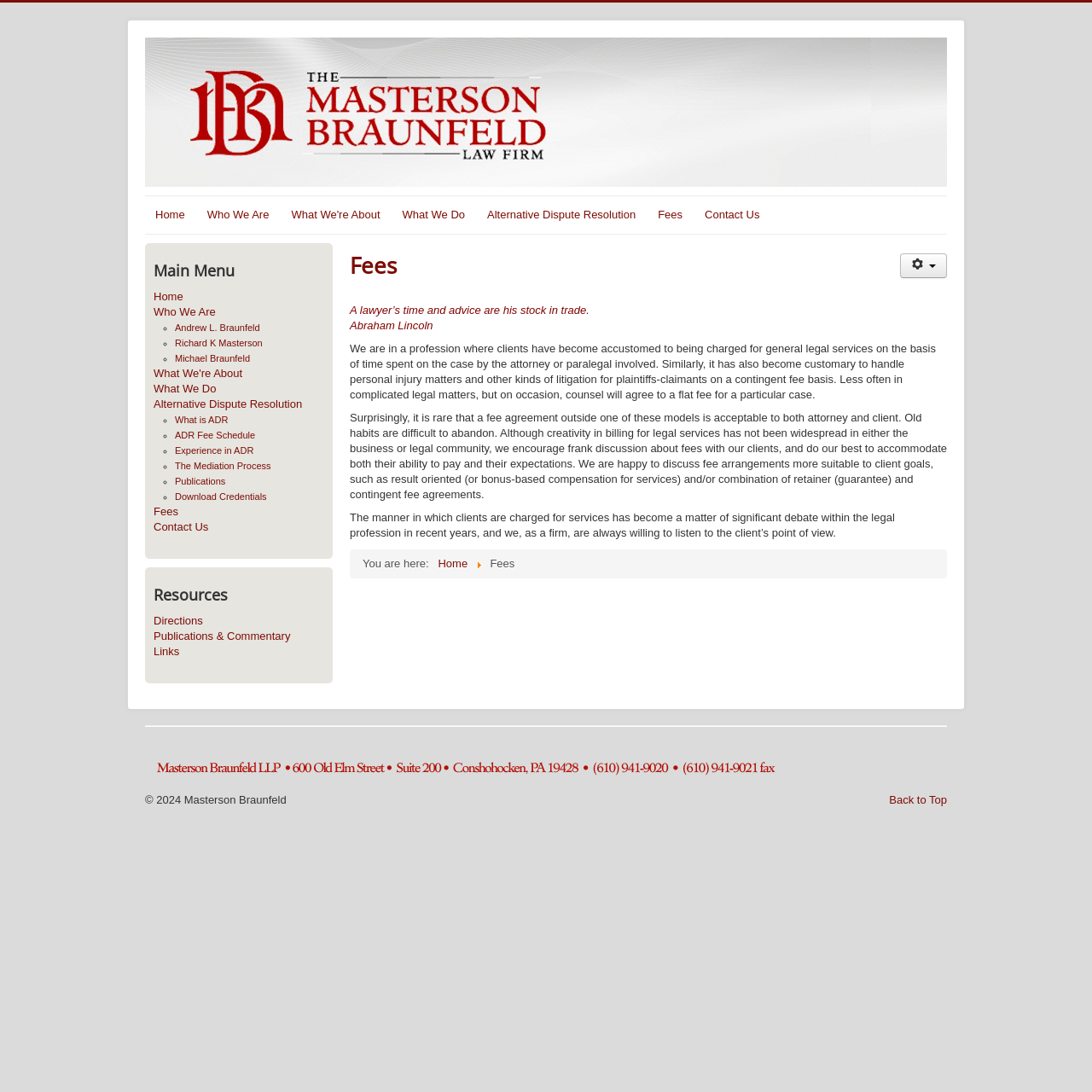Please respond to the question with a concise word or phrase:
What is the quote mentioned on the webpage?

A lawyer's time and advice are his stock in trade.